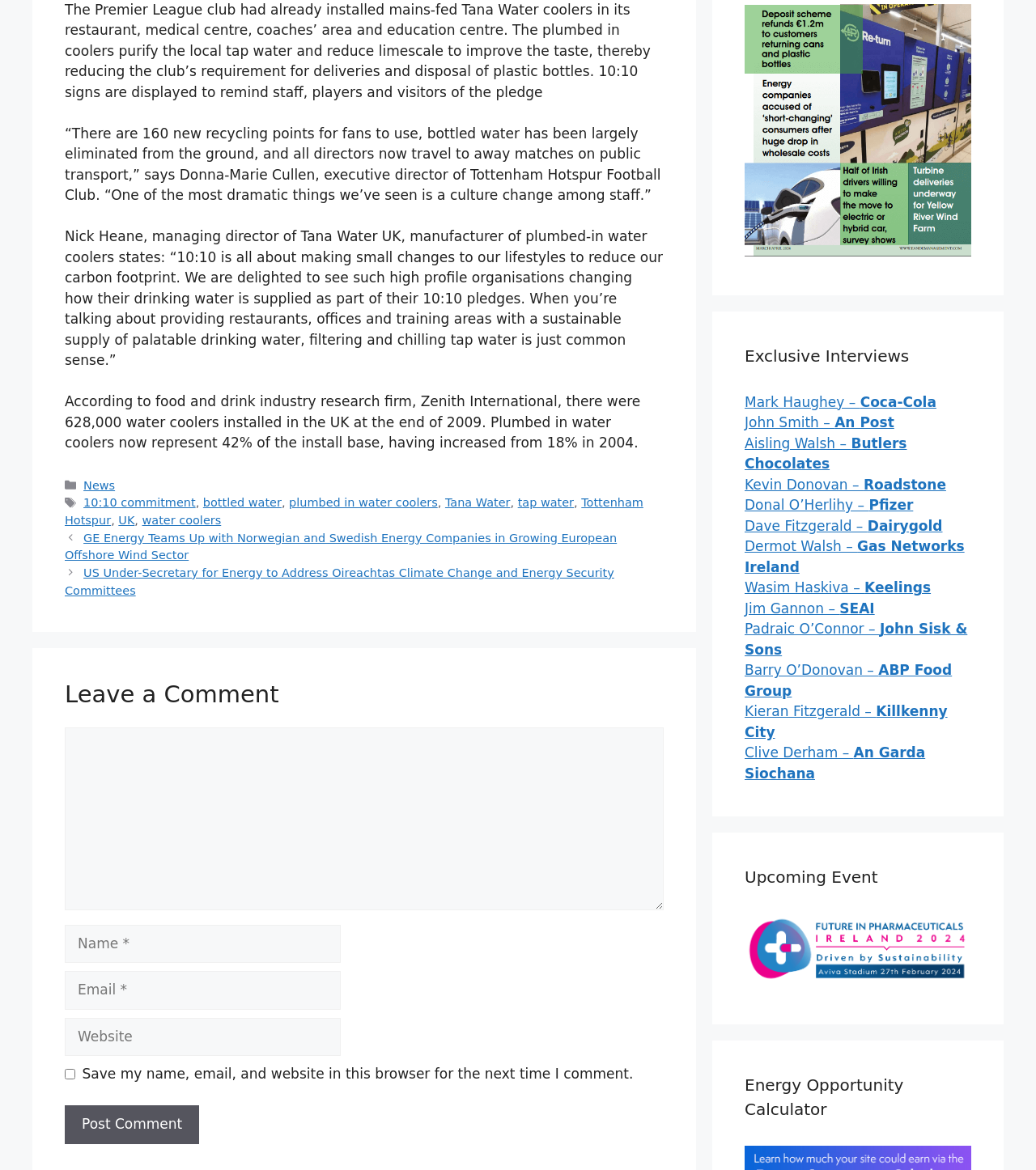Please find the bounding box coordinates in the format (top-left x, top-left y, bottom-right x, bottom-right y) for the given element description. Ensure the coordinates are floating point numbers between 0 and 1. Description: parent_node: Comment name="comment"

[0.062, 0.622, 0.641, 0.778]